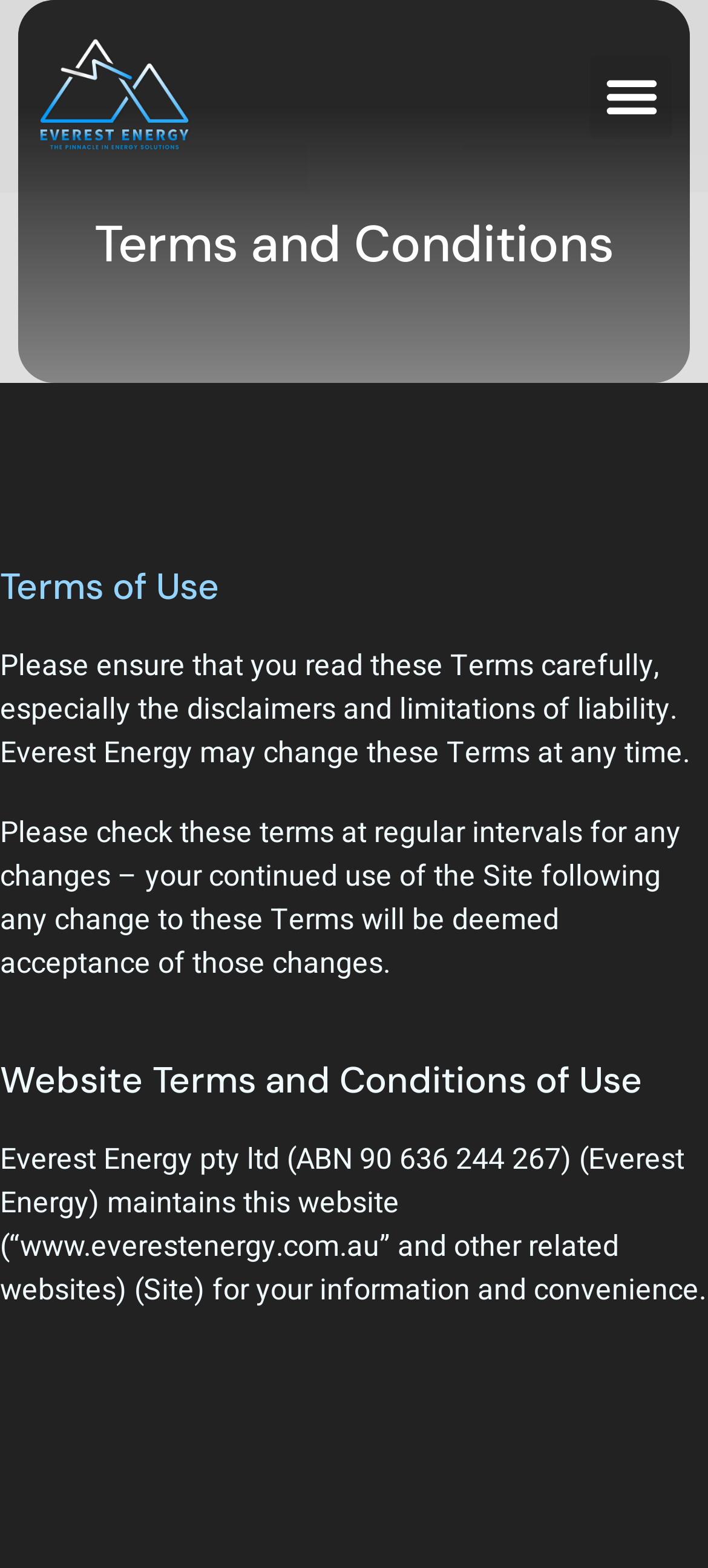Provide a short answer using a single word or phrase for the following question: 
What is the name of the company?

Everest Energy